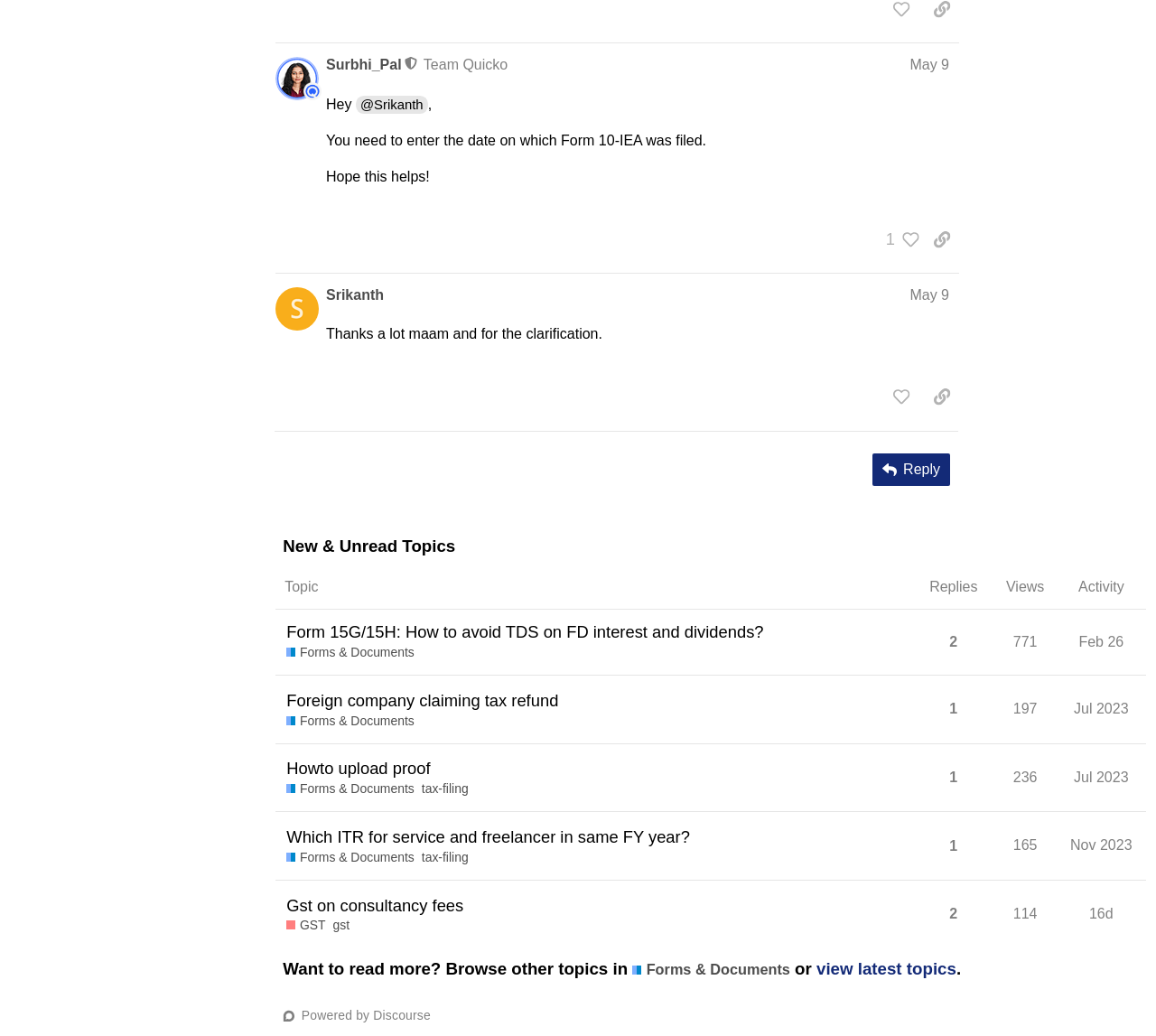Given the description of the UI element: "May 9", predict the bounding box coordinates in the form of [left, top, right, bottom], with each value being a float between 0 and 1.

[0.787, 0.055, 0.821, 0.07]